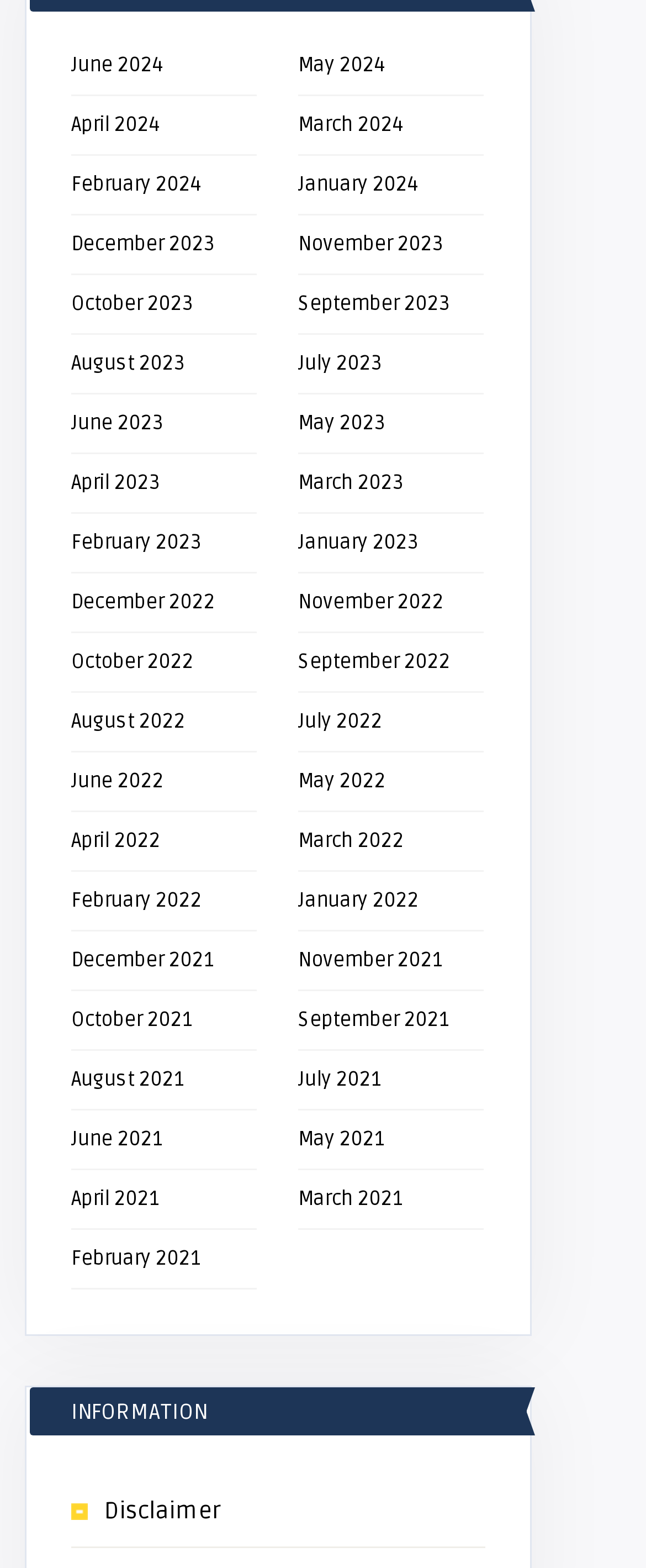Identify the bounding box coordinates of the clickable region required to complete the instruction: "Go to Disclaimer". The coordinates should be given as four float numbers within the range of 0 and 1, i.e., [left, top, right, bottom].

[0.162, 0.955, 0.344, 0.973]